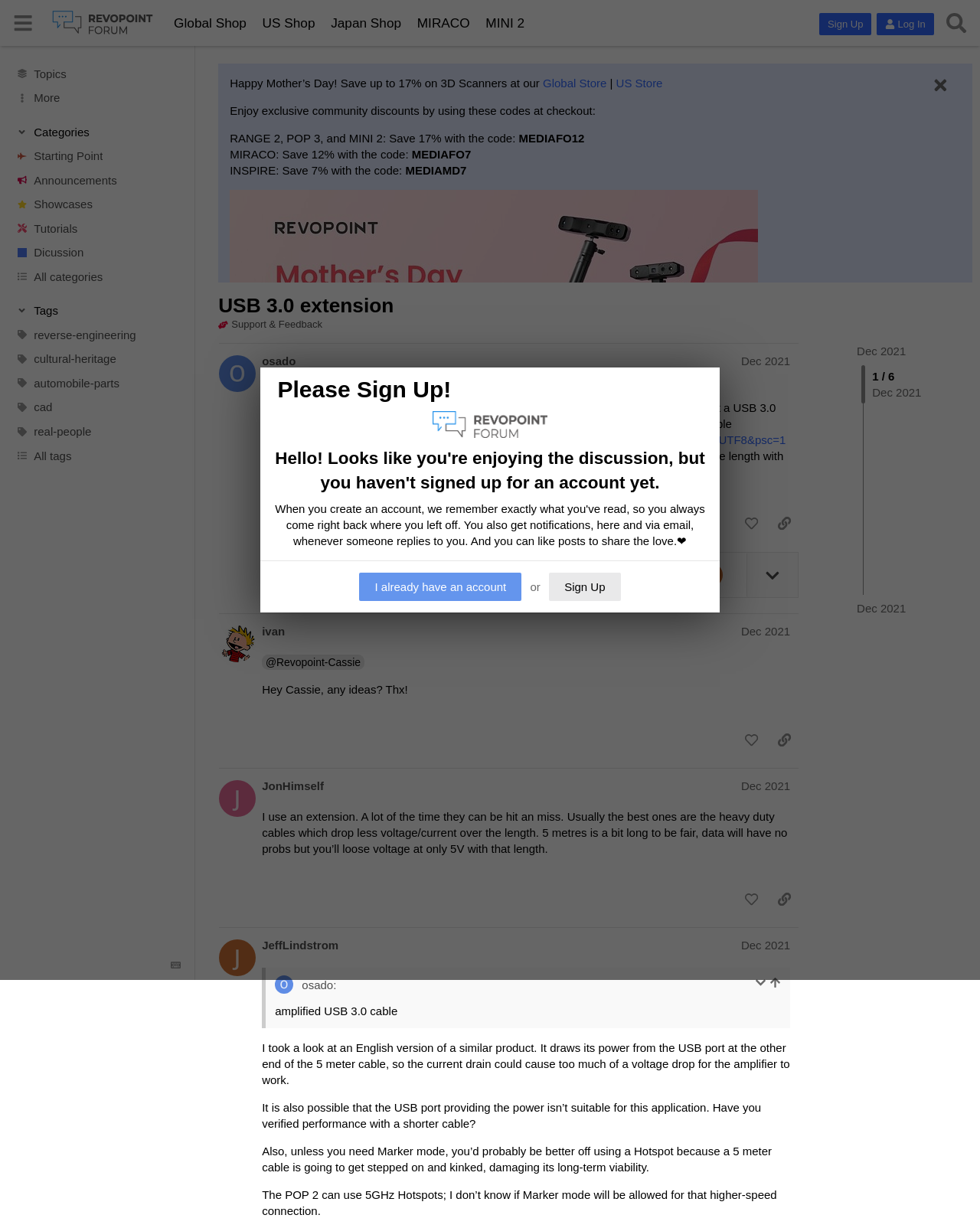Reply to the question with a brief word or phrase: What is the name of the 3D scanner brand?

Revopoint 3D